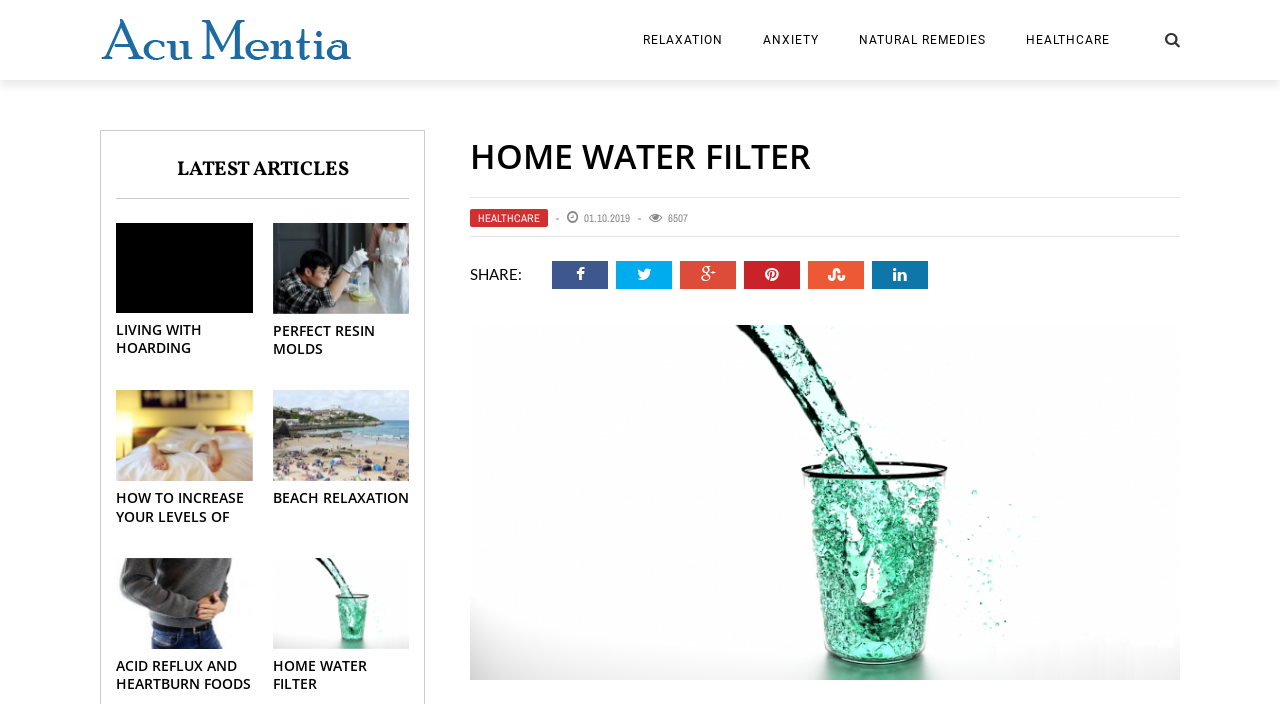Show the bounding box coordinates for the element that needs to be clicked to execute the following instruction: "Share on Facebook". Provide the coordinates in the form of four float numbers between 0 and 1, i.e., [left, top, right, bottom].

[0.431, 0.371, 0.481, 0.411]